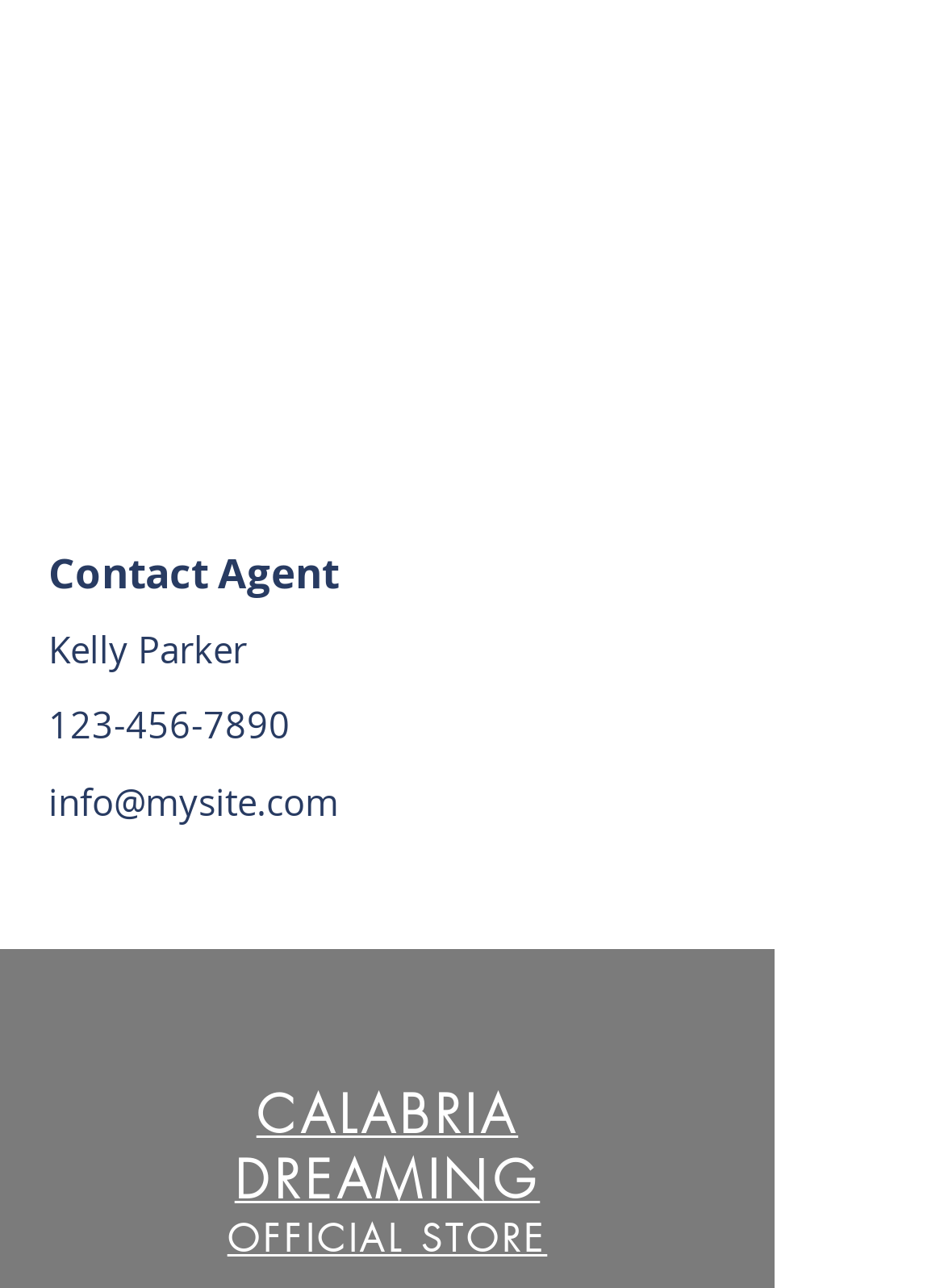What is the agent's name?
Provide a short answer using one word or a brief phrase based on the image.

Kelly Parker